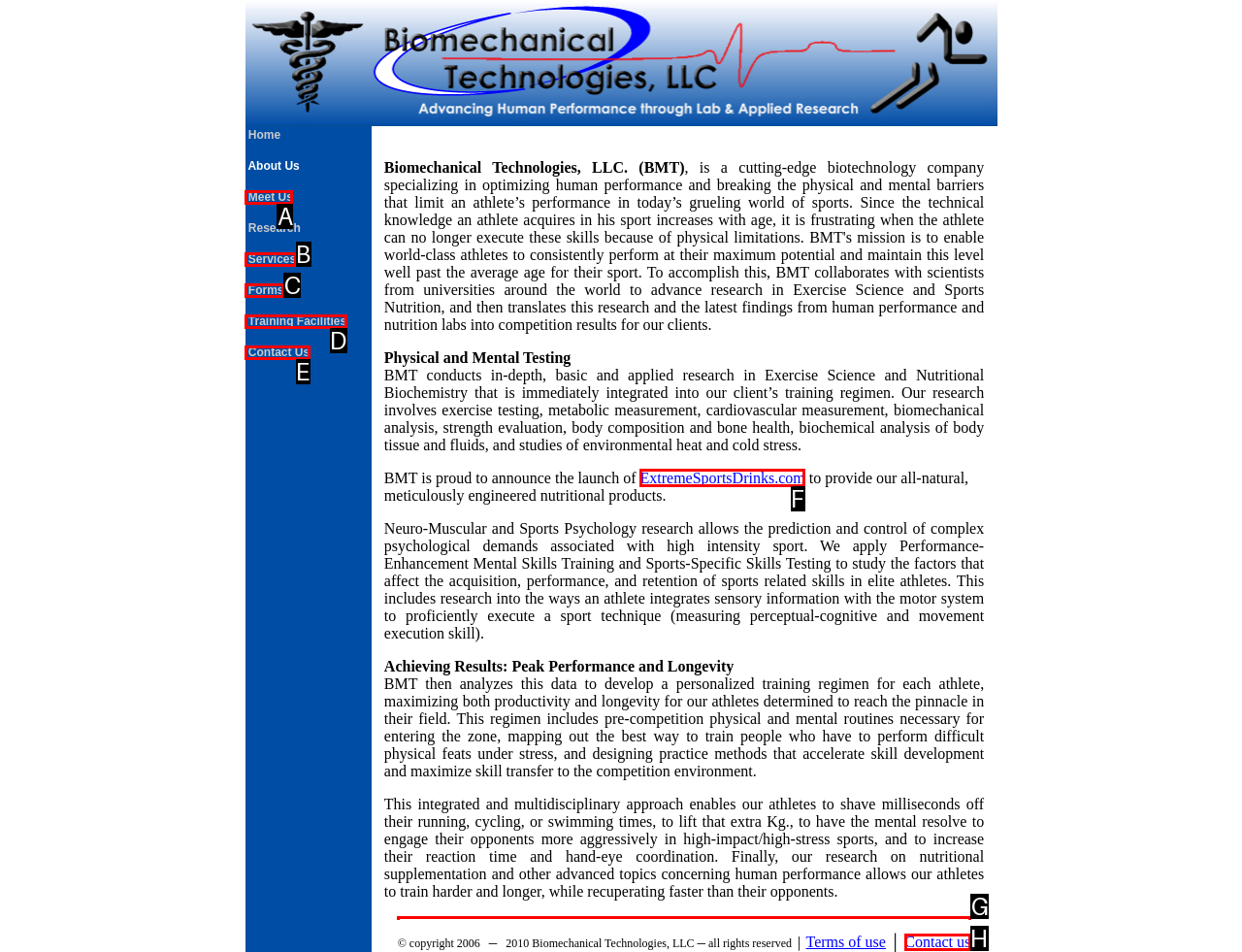Identify which lettered option to click to carry out the task: Click ExtremeSportsDrinks.com. Provide the letter as your answer.

F